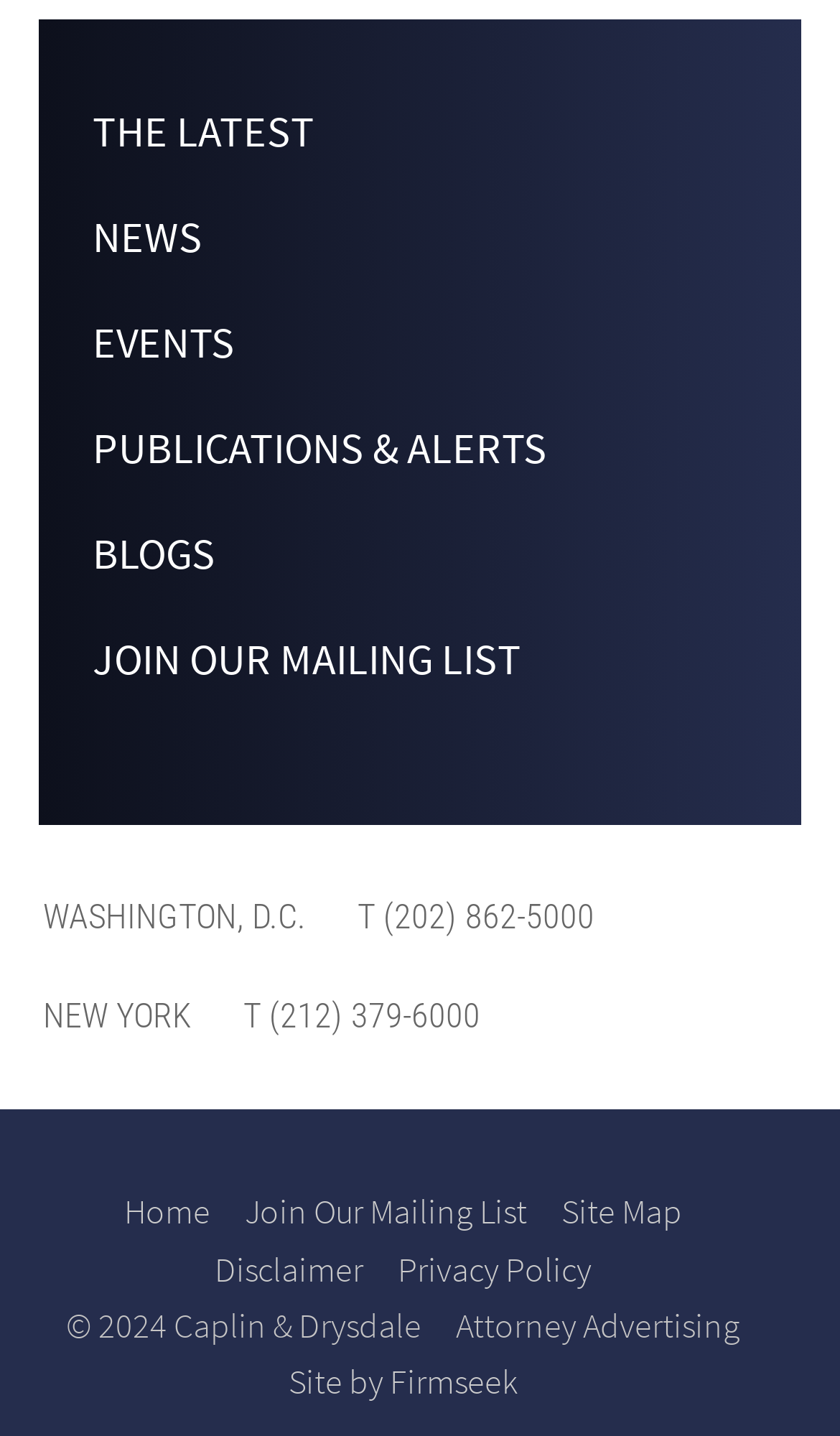Bounding box coordinates are given in the format (top-left x, top-left y, bottom-right x, bottom-right y). All values should be floating point numbers between 0 and 1. Provide the bounding box coordinate for the UI element described as: T (202) 862-5000

[0.415, 0.624, 0.708, 0.652]